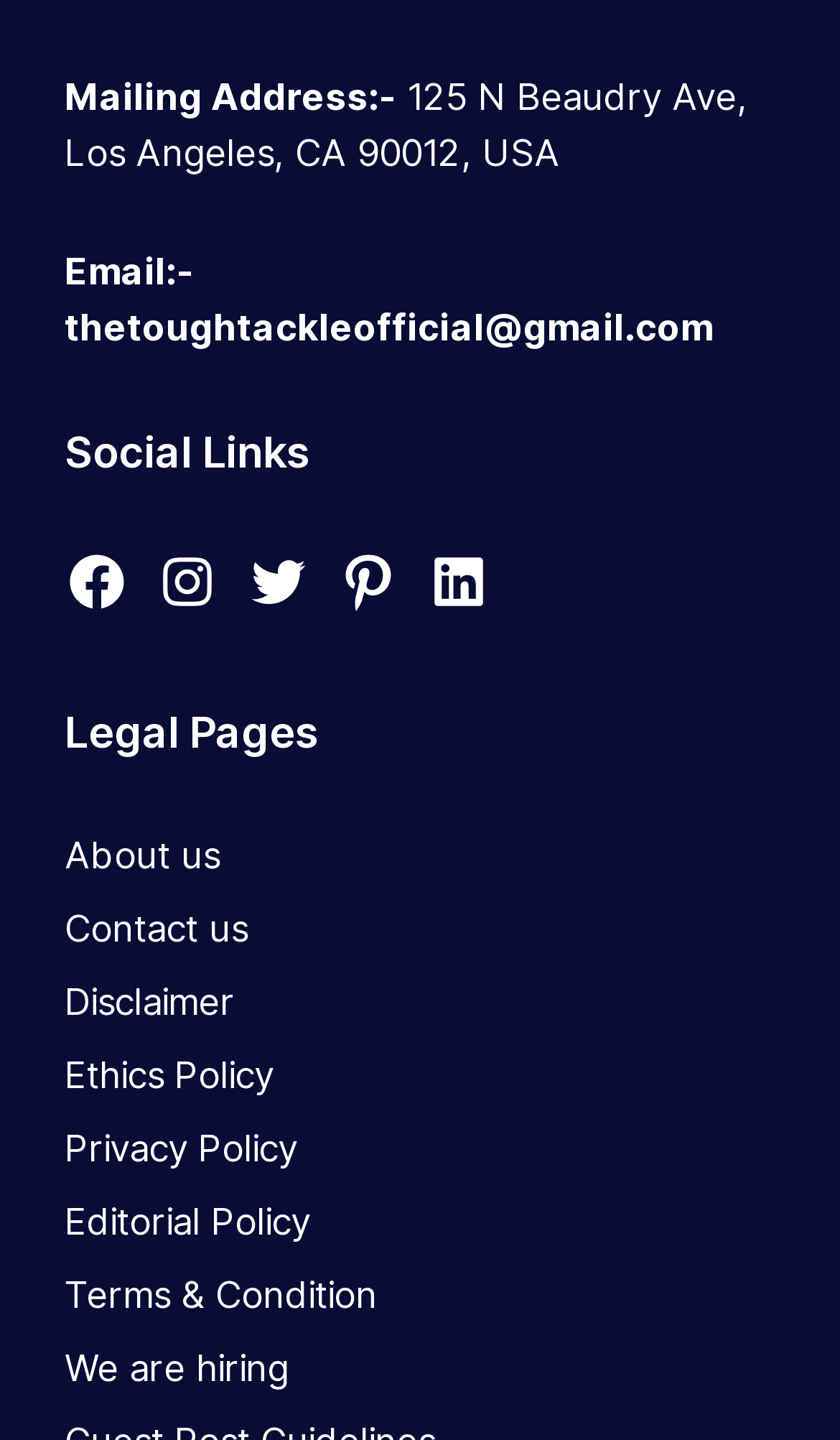Please determine the bounding box coordinates of the clickable area required to carry out the following instruction: "View email address". The coordinates must be four float numbers between 0 and 1, represented as [left, top, right, bottom].

[0.077, 0.212, 0.849, 0.242]